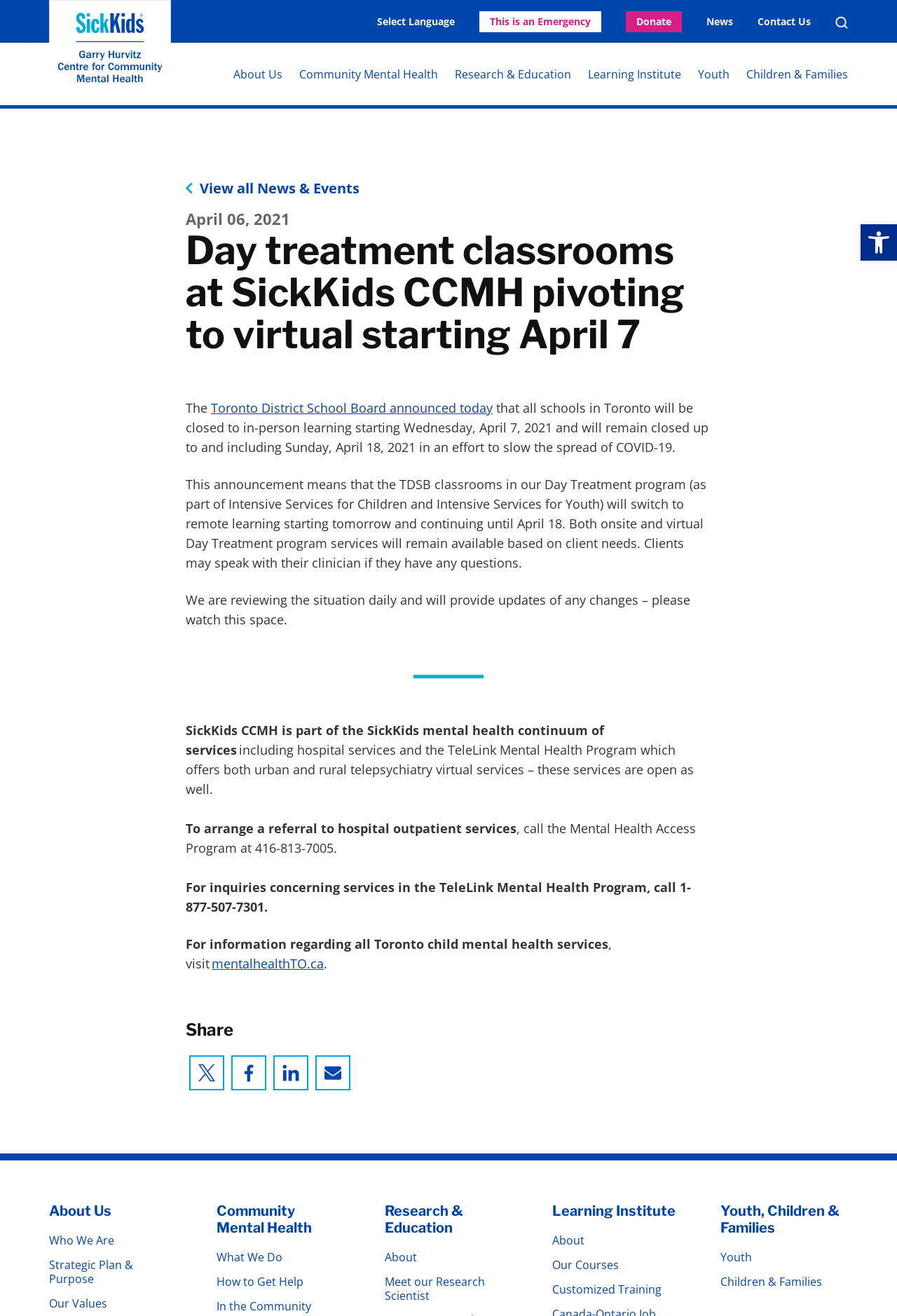How can clients get help with questions about the Day Treatment program?
Based on the screenshot, respond with a single word or phrase.

speak with their clinician